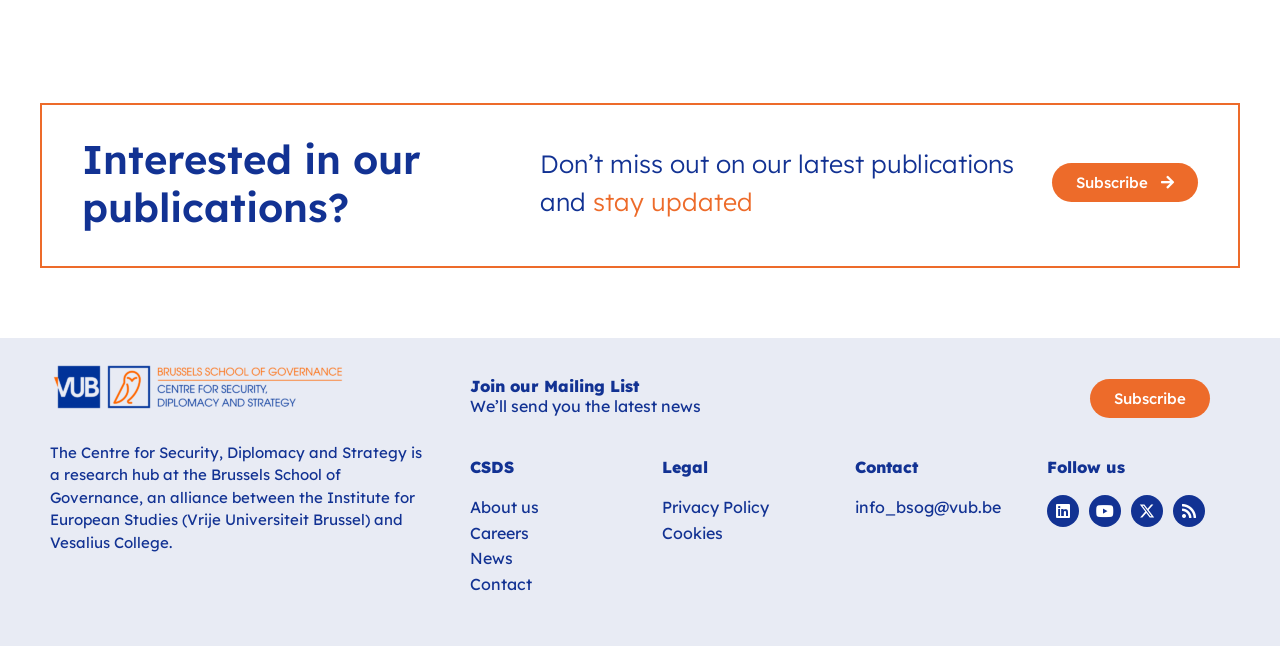Identify the bounding box coordinates of the clickable region to carry out the given instruction: "Follow the Centre on LinkedIn".

[0.818, 0.766, 0.843, 0.816]